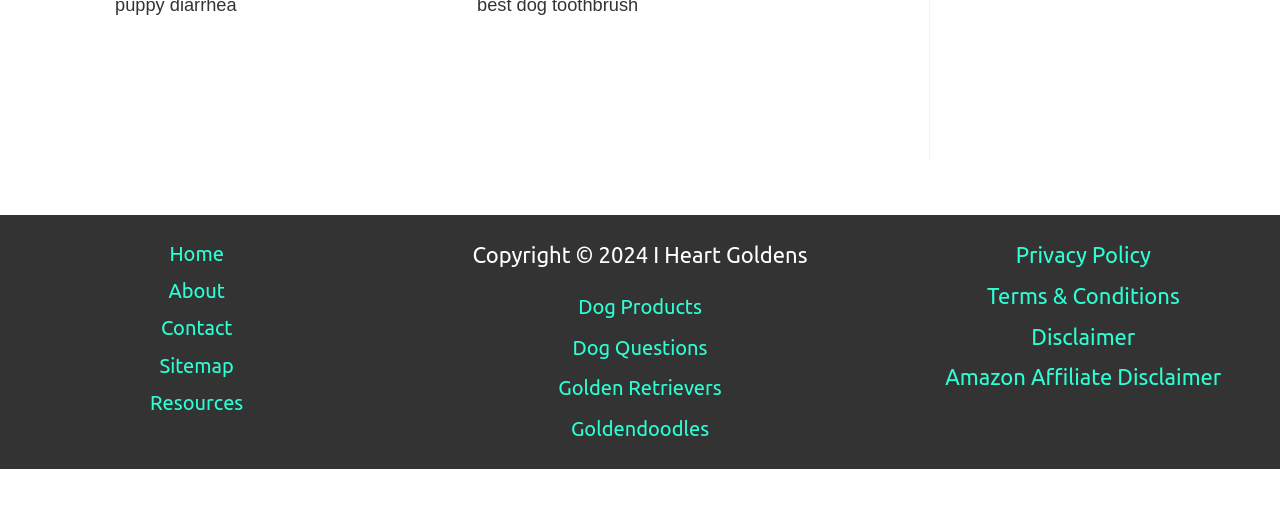Find the bounding box coordinates for the element that must be clicked to complete the instruction: "read Disclaimer". The coordinates should be four float numbers between 0 and 1, indicated as [left, top, right, bottom].

[0.806, 0.714, 0.887, 0.763]